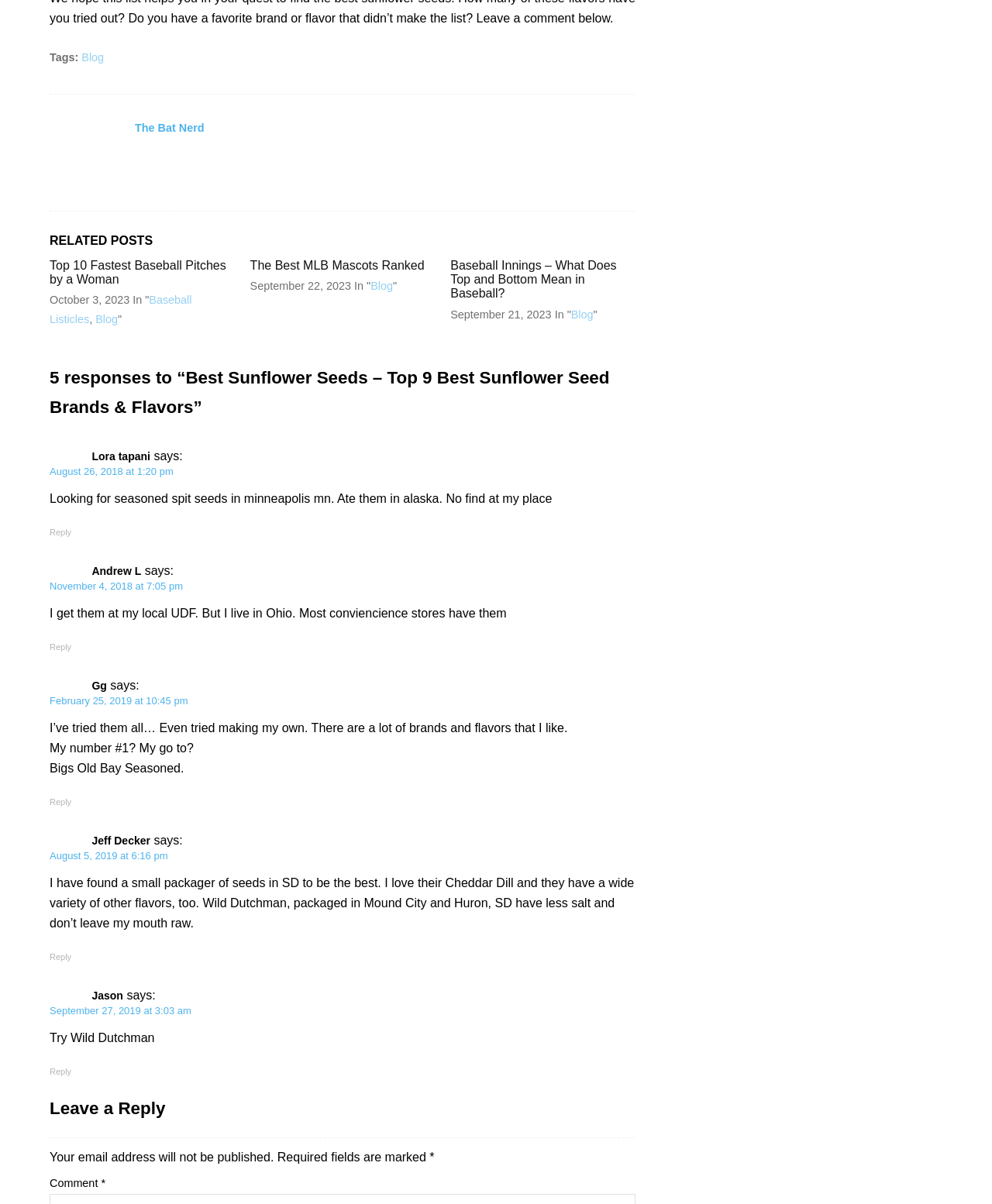Give a concise answer of one word or phrase to the question: 
What is the name of the blog?

The Bat Nerd